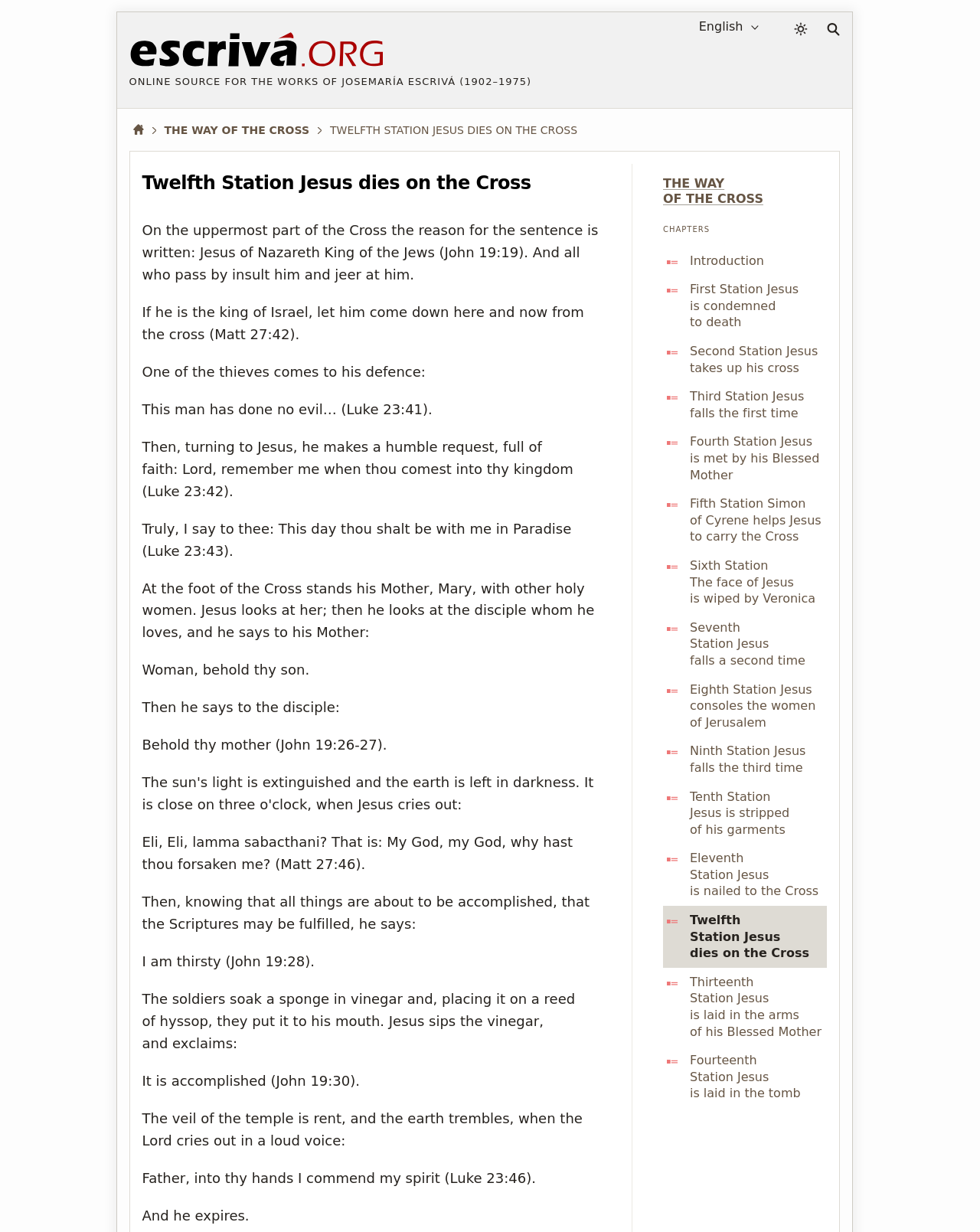Please specify the bounding box coordinates of the clickable section necessary to execute the following command: "View the first station of The Way of the Cross".

[0.677, 0.223, 0.843, 0.273]